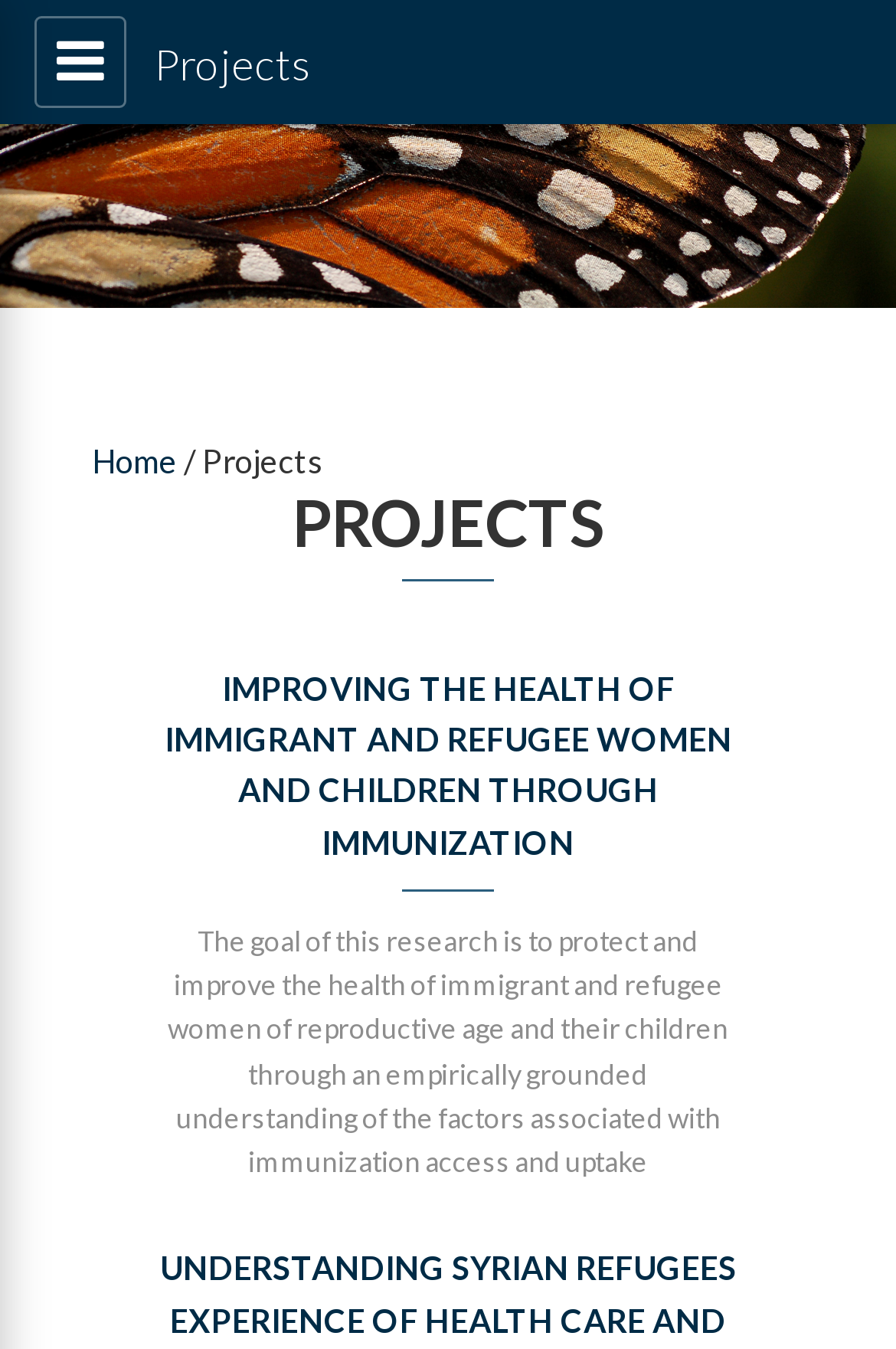Find the bounding box coordinates for the UI element whose description is: "Home". The coordinates should be four float numbers between 0 and 1, in the format [left, top, right, bottom].

[0.103, 0.327, 0.197, 0.356]